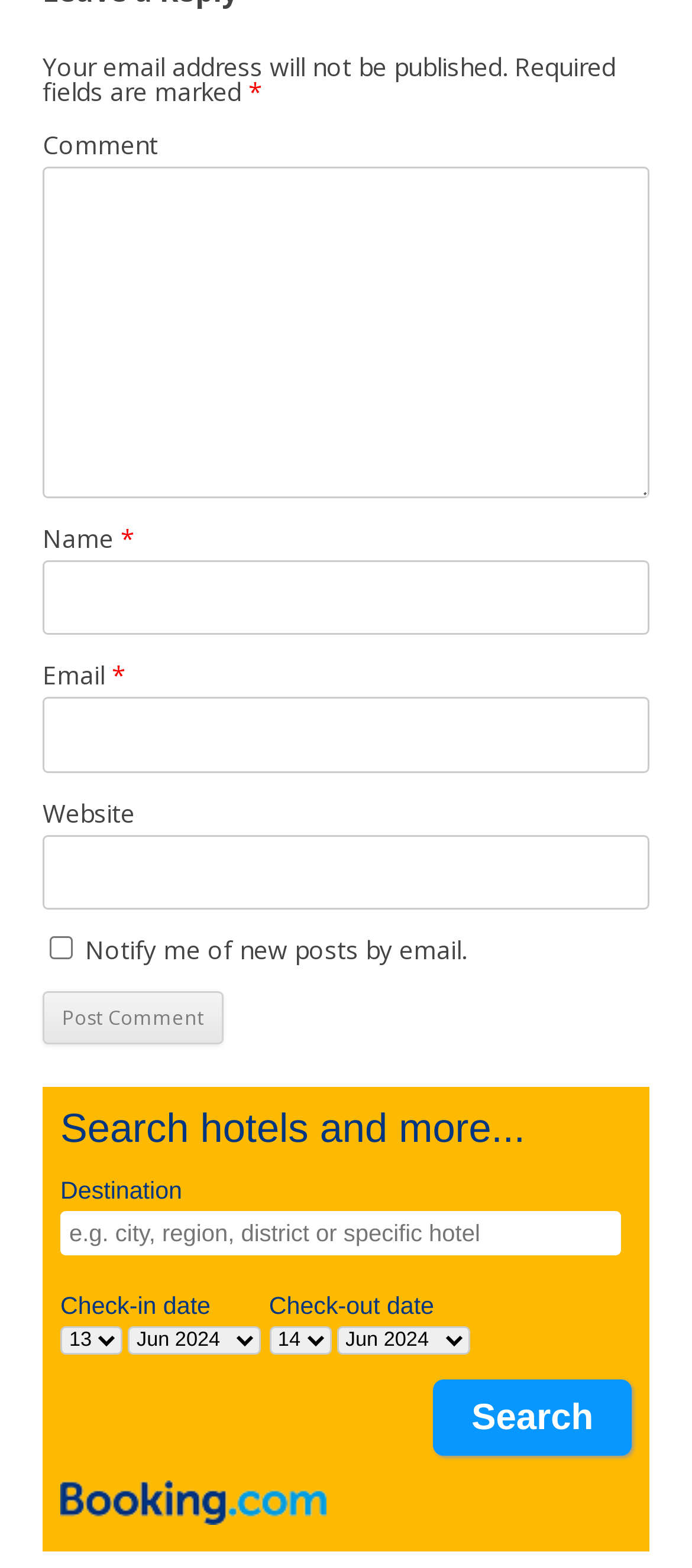Please specify the bounding box coordinates of the clickable region necessary for completing the following instruction: "Post a comment". The coordinates must consist of four float numbers between 0 and 1, i.e., [left, top, right, bottom].

None